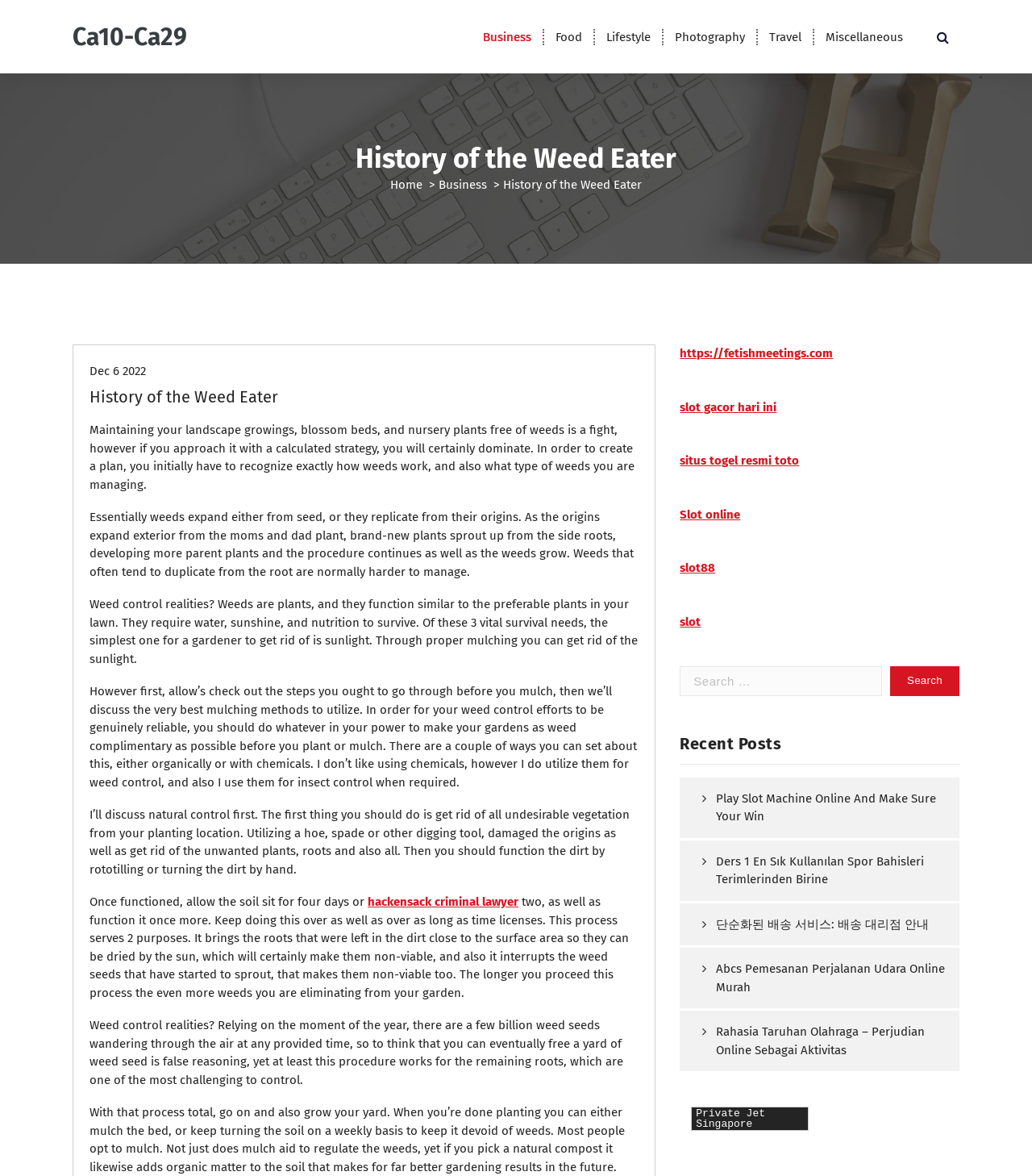How many links are there in the webpage?
Provide a short answer using one word or a brief phrase based on the image.

17